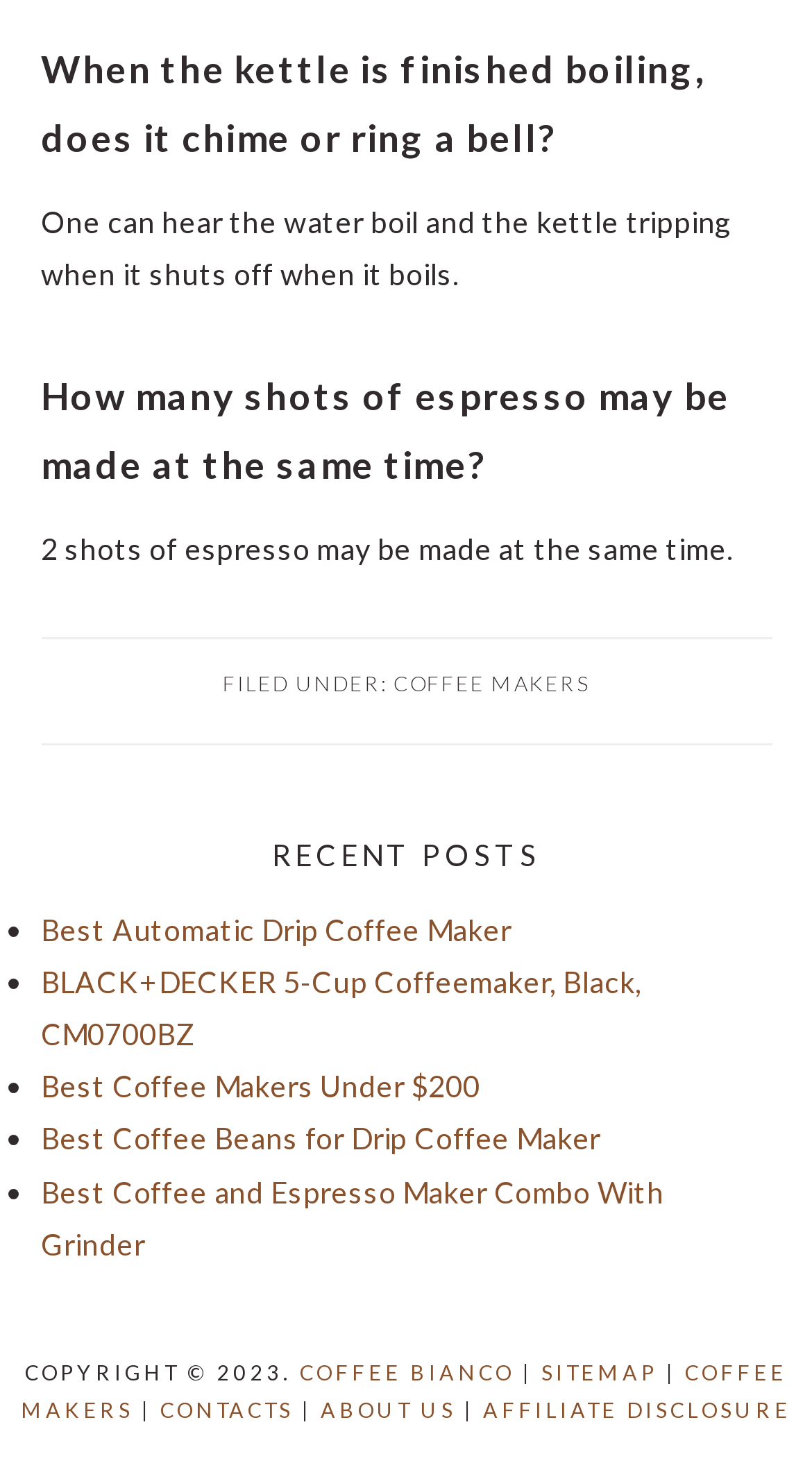Find the bounding box coordinates of the UI element according to this description: "Coffee Bianco".

[0.369, 0.925, 0.633, 0.942]